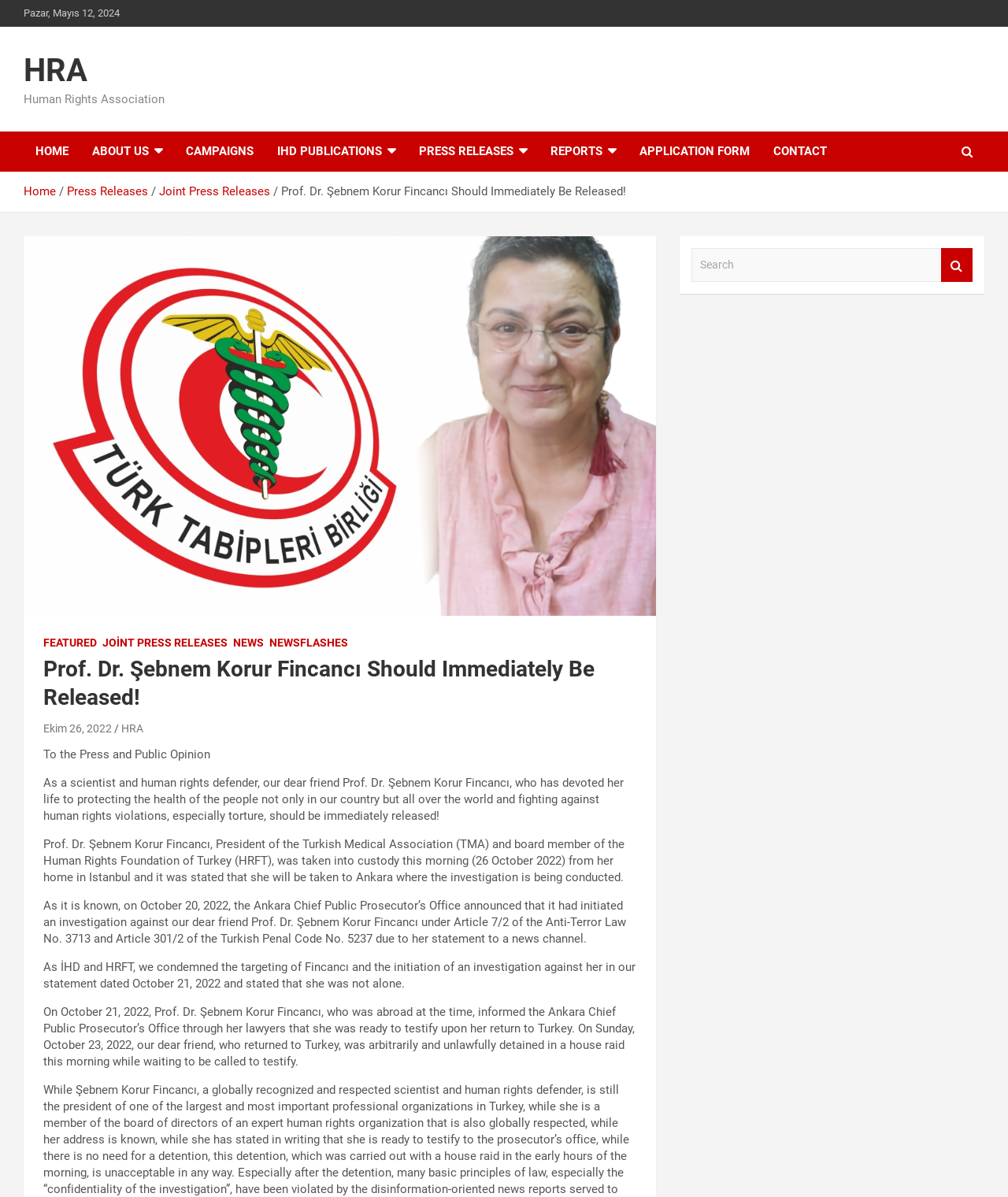Find the bounding box coordinates of the clickable area required to complete the following action: "Click the 'CONTACT' link".

[0.755, 0.11, 0.832, 0.144]